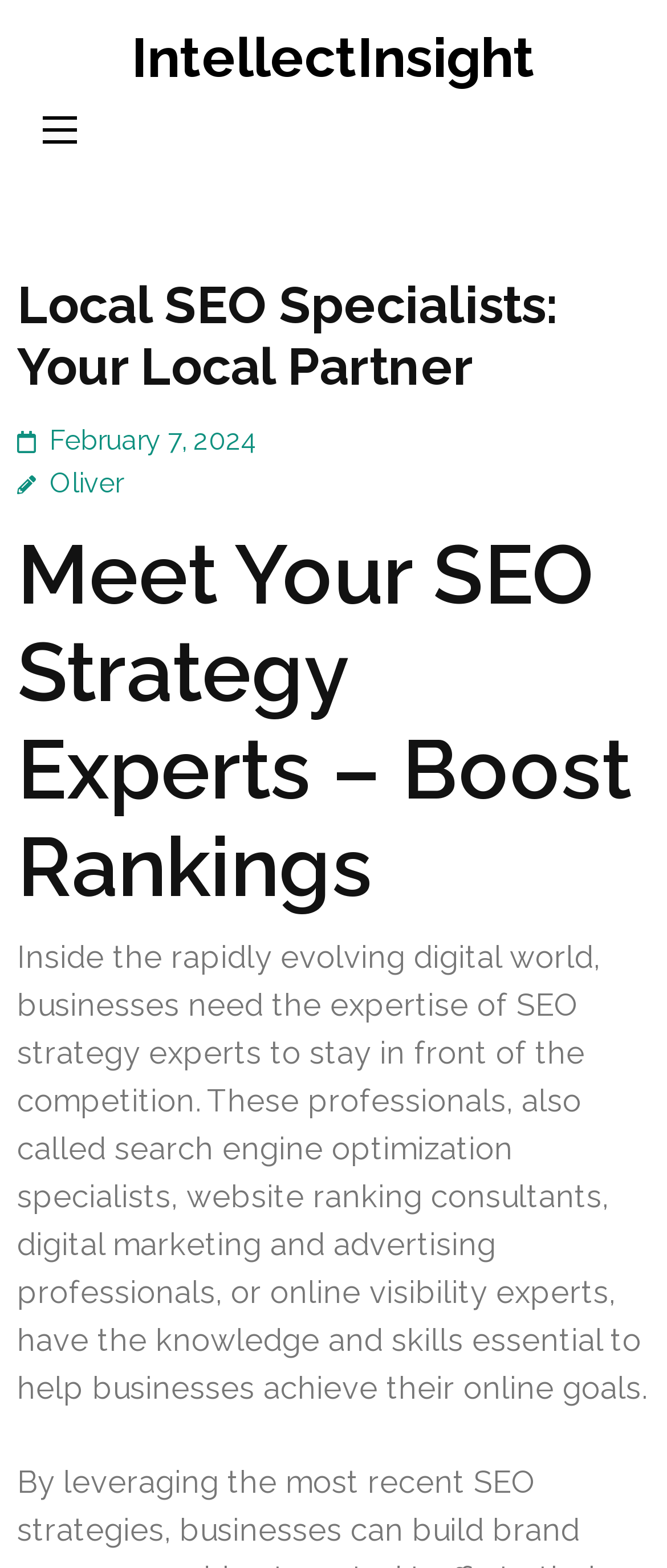Who is mentioned as an expert on the webpage?
Please elaborate on the answer to the question with detailed information.

Oliver is mentioned as an expert on the webpage, with a link to their profile or information. This link has the bounding box coordinates [0.026, 0.298, 0.185, 0.318].